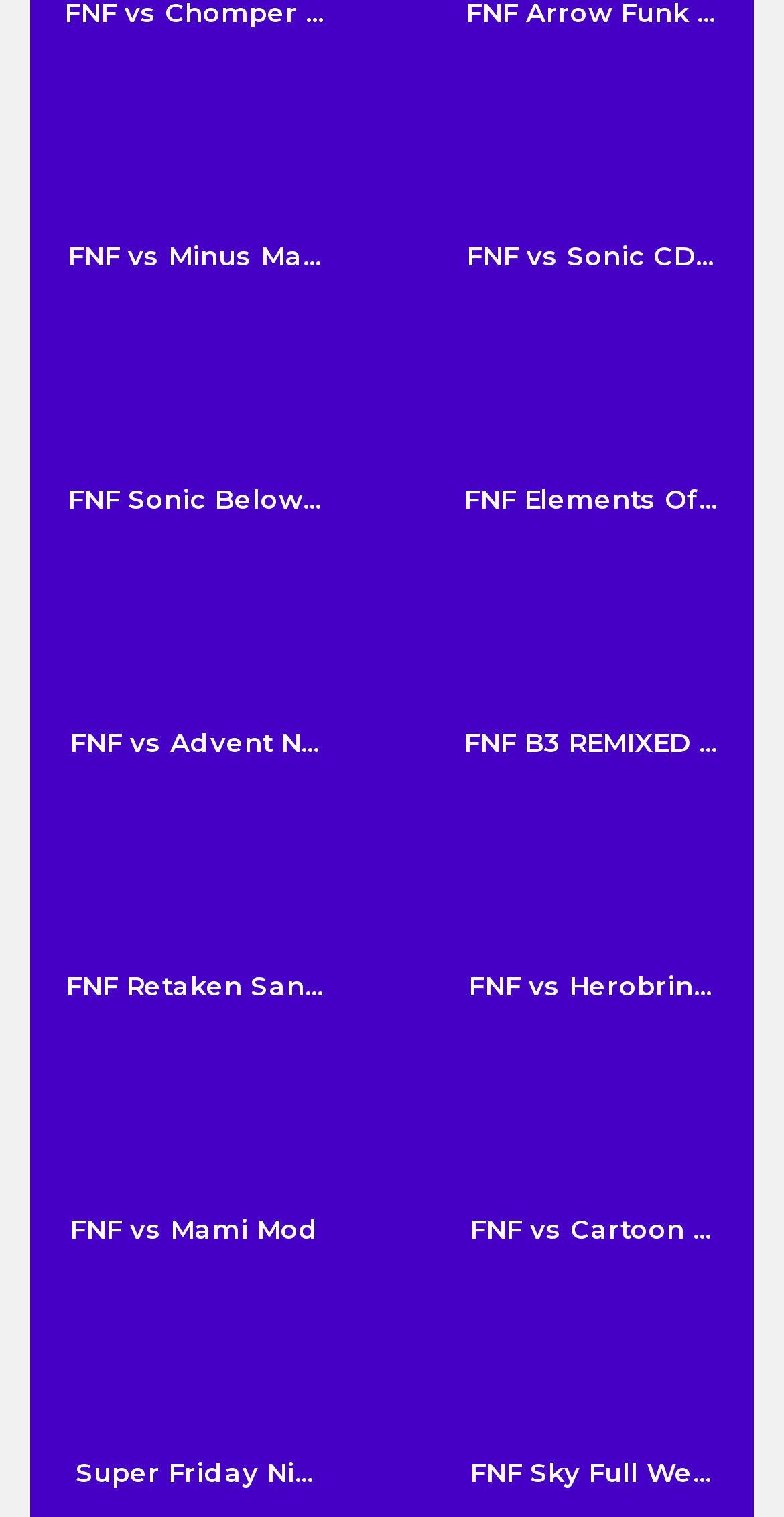Given the description "Super Friday Ni...", provide the bounding box coordinates of the corresponding UI element.

[0.082, 0.846, 0.413, 0.981]